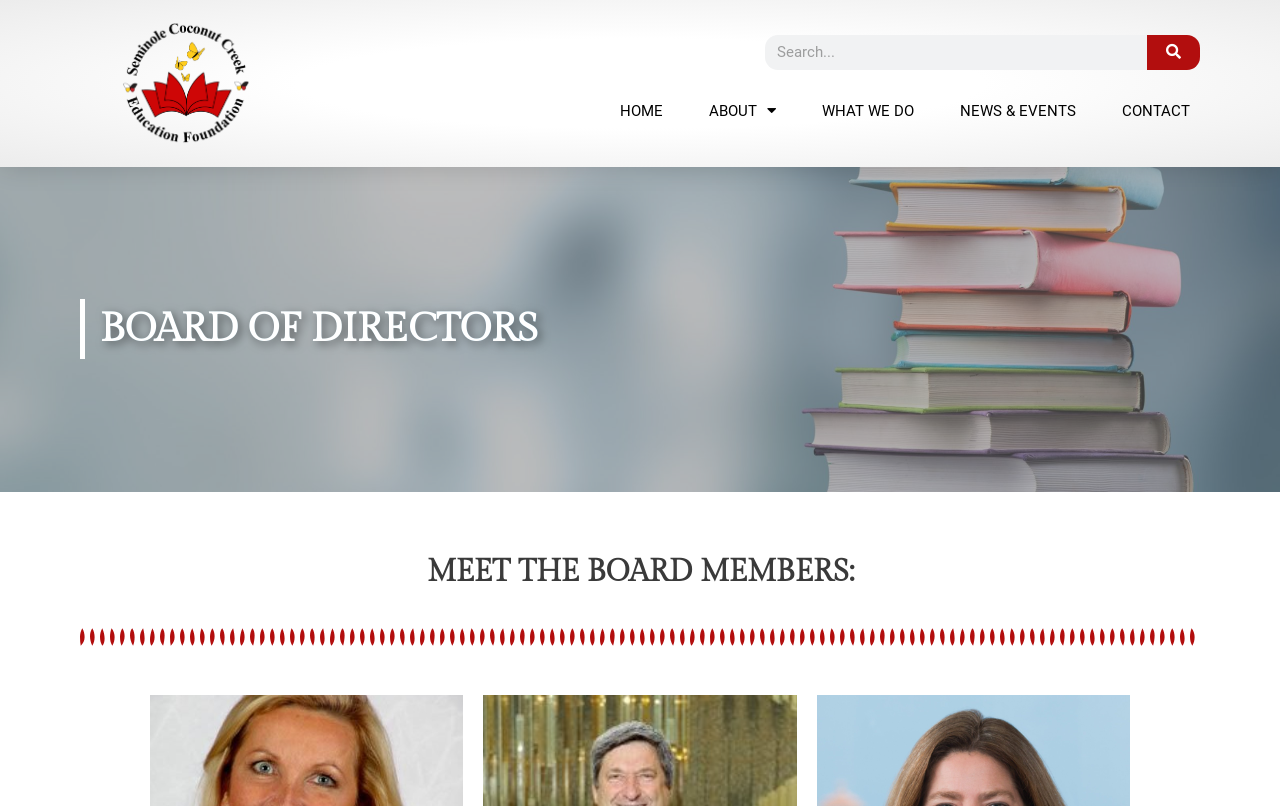Determine the bounding box for the UI element described here: "What We Do".

[0.627, 0.099, 0.73, 0.176]